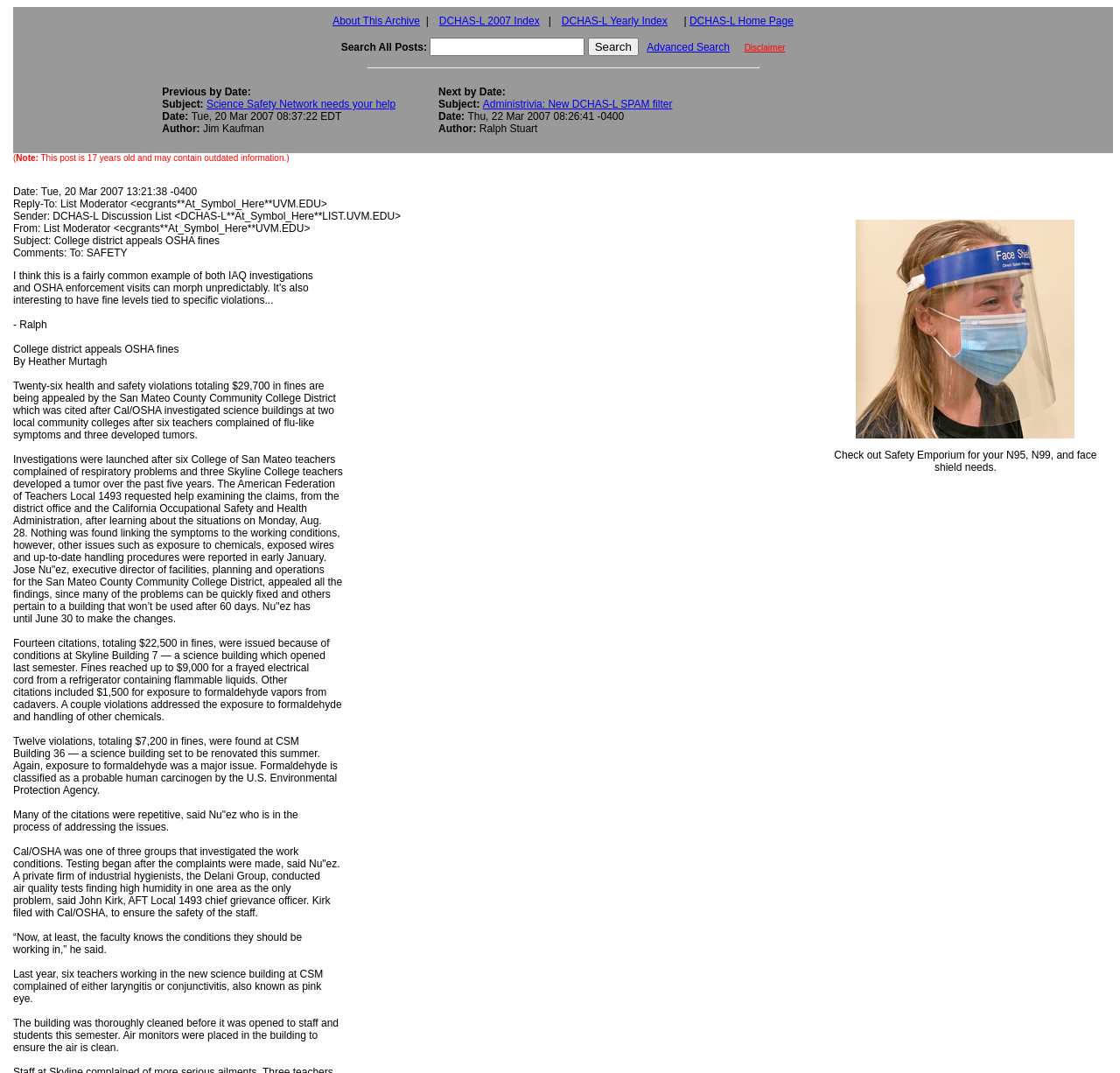Find the bounding box coordinates for the element that must be clicked to complete the instruction: "Check out Safety Emporium". The coordinates should be four float numbers between 0 and 1, indicated as [left, top, right, bottom].

[0.764, 0.401, 0.96, 0.41]